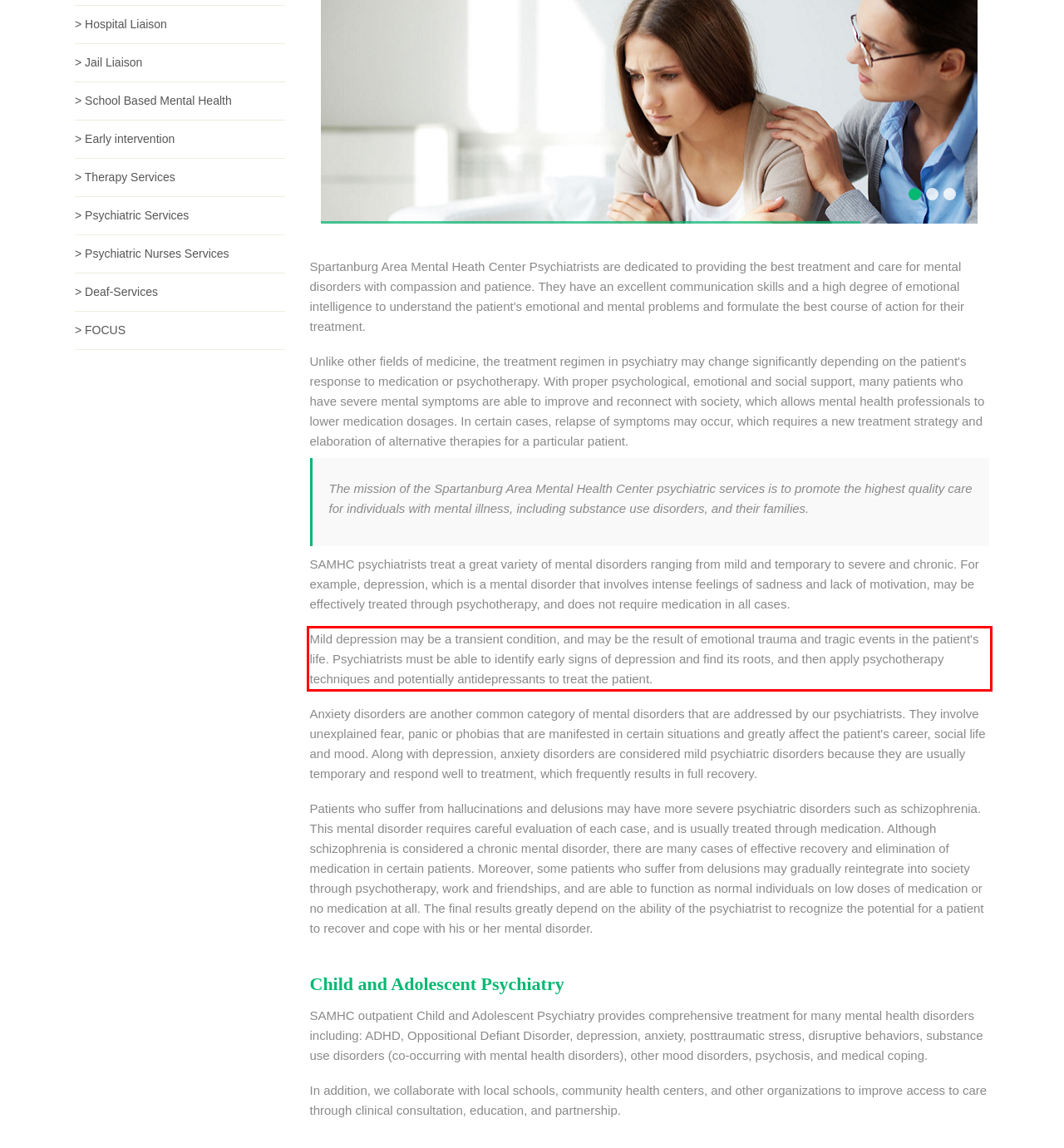You are provided with a screenshot of a webpage that includes a red bounding box. Extract and generate the text content found within the red bounding box.

Mild depression may be a transient condition, and may be the result of emotional trauma and tragic events in the patient's life. Psychiatrists must be able to identify early signs of depression and find its roots, and then apply psychotherapy techniques and potentially antidepressants to treat the patient.